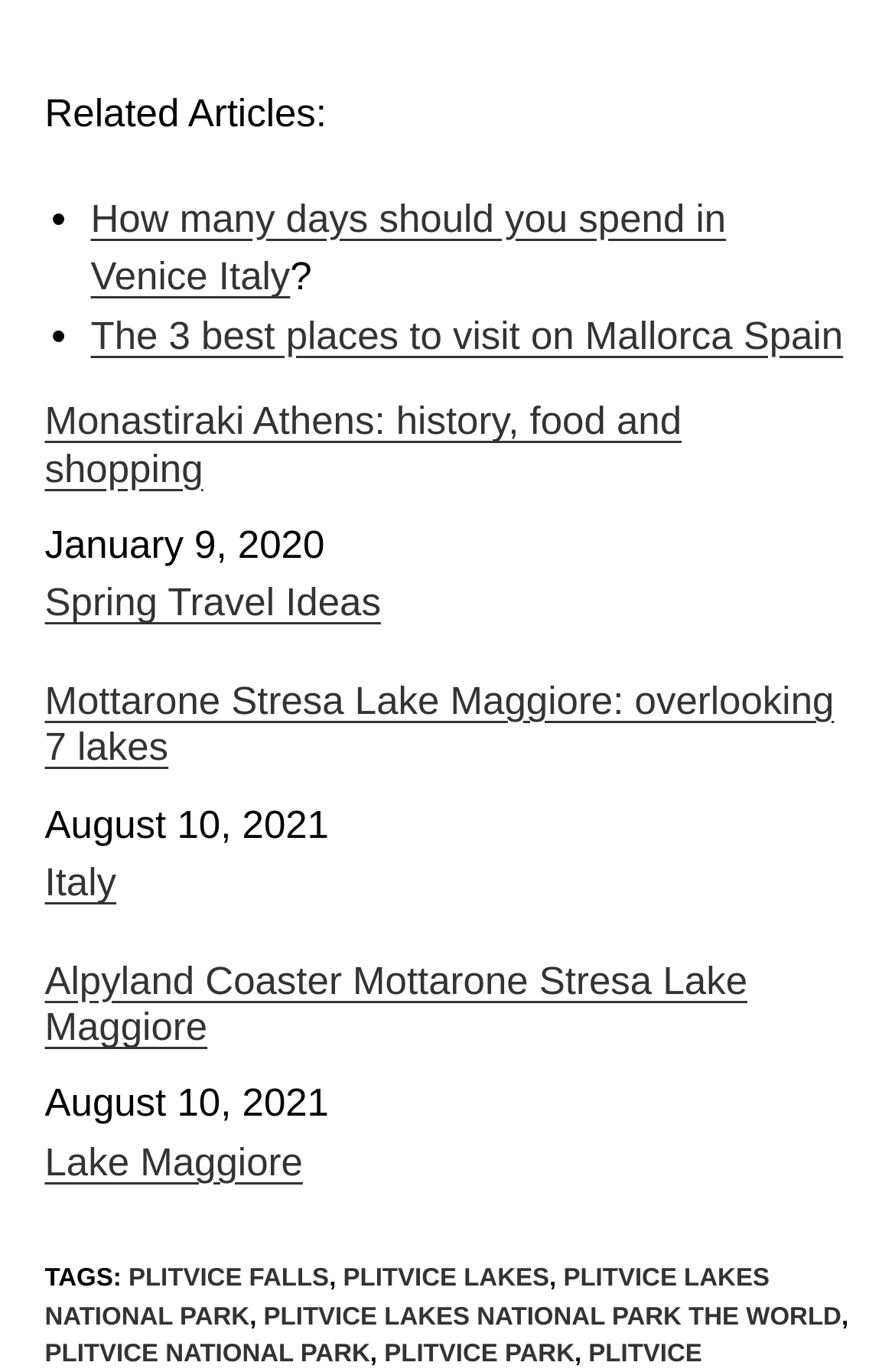Locate the bounding box coordinates of the element that should be clicked to execute the following instruction: "View 'Monastiraki Athens: history, food and shopping'".

[0.05, 0.291, 0.95, 0.36]